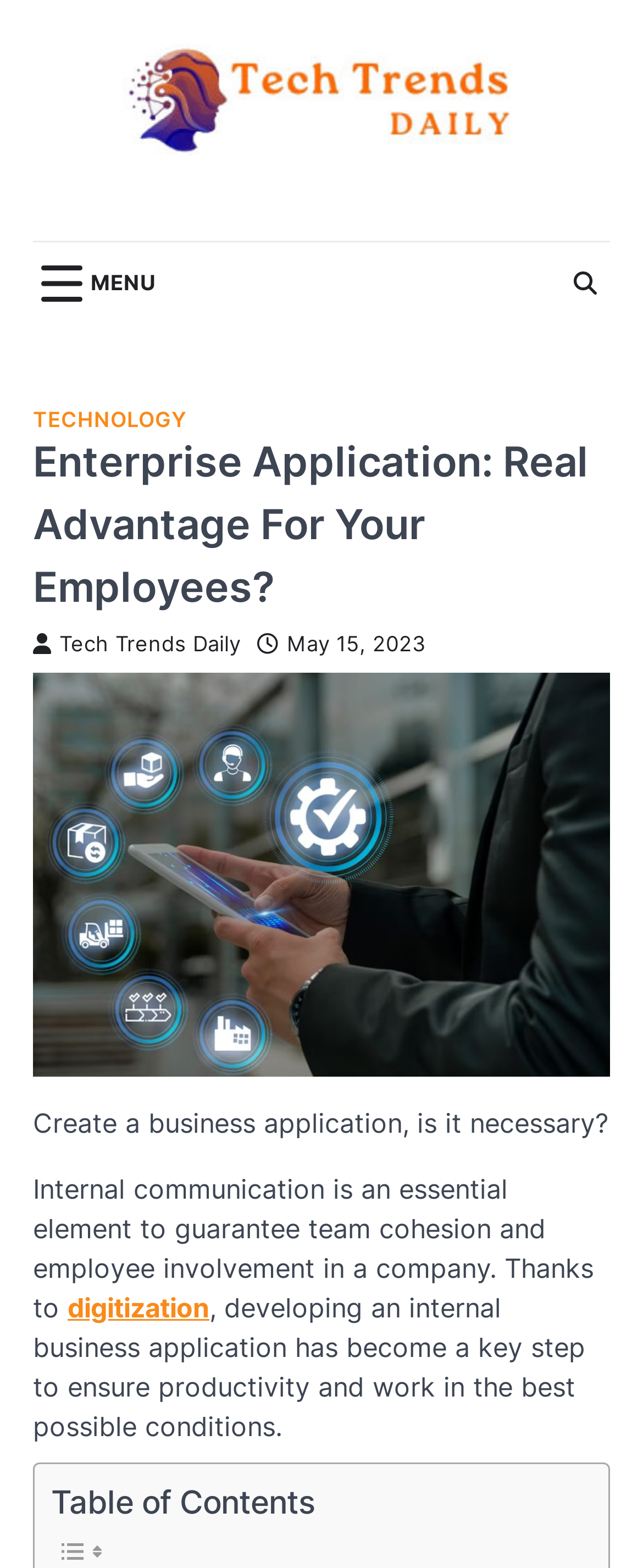Respond with a single word or phrase for the following question: 
What is the concept related to 'team cohesion and employee involvement'?

Internal communication